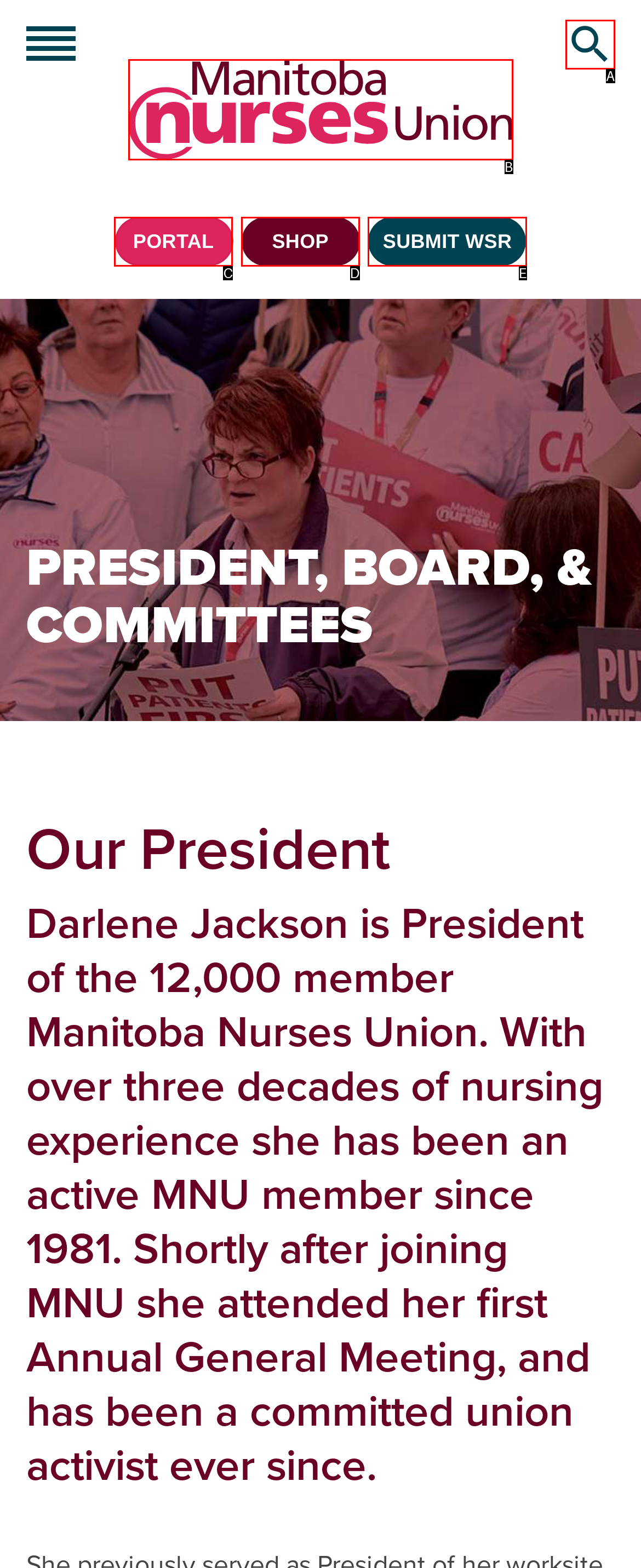Identify the letter that best matches this UI element description: Portal
Answer with the letter from the given options.

C